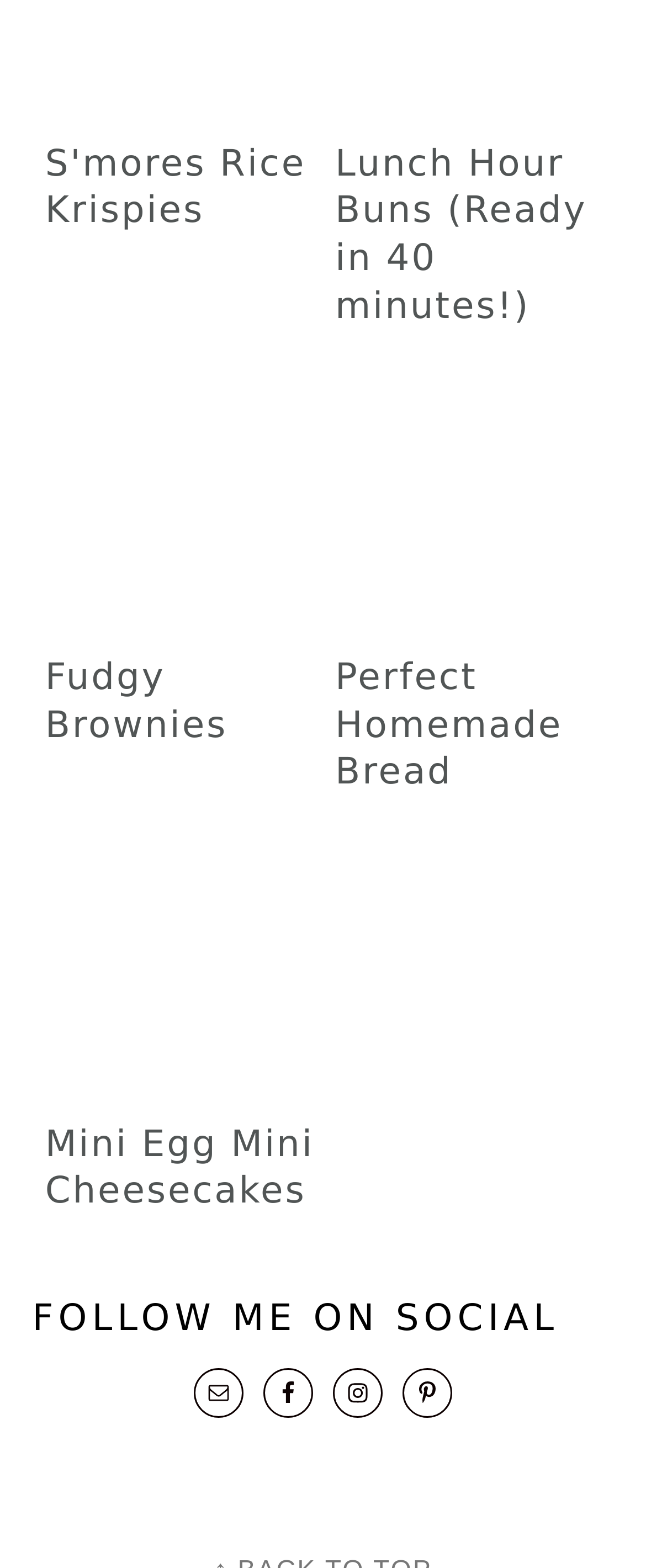Please answer the following question using a single word or phrase: 
What is the name of the first recipe?

S'mores Rice Krispies